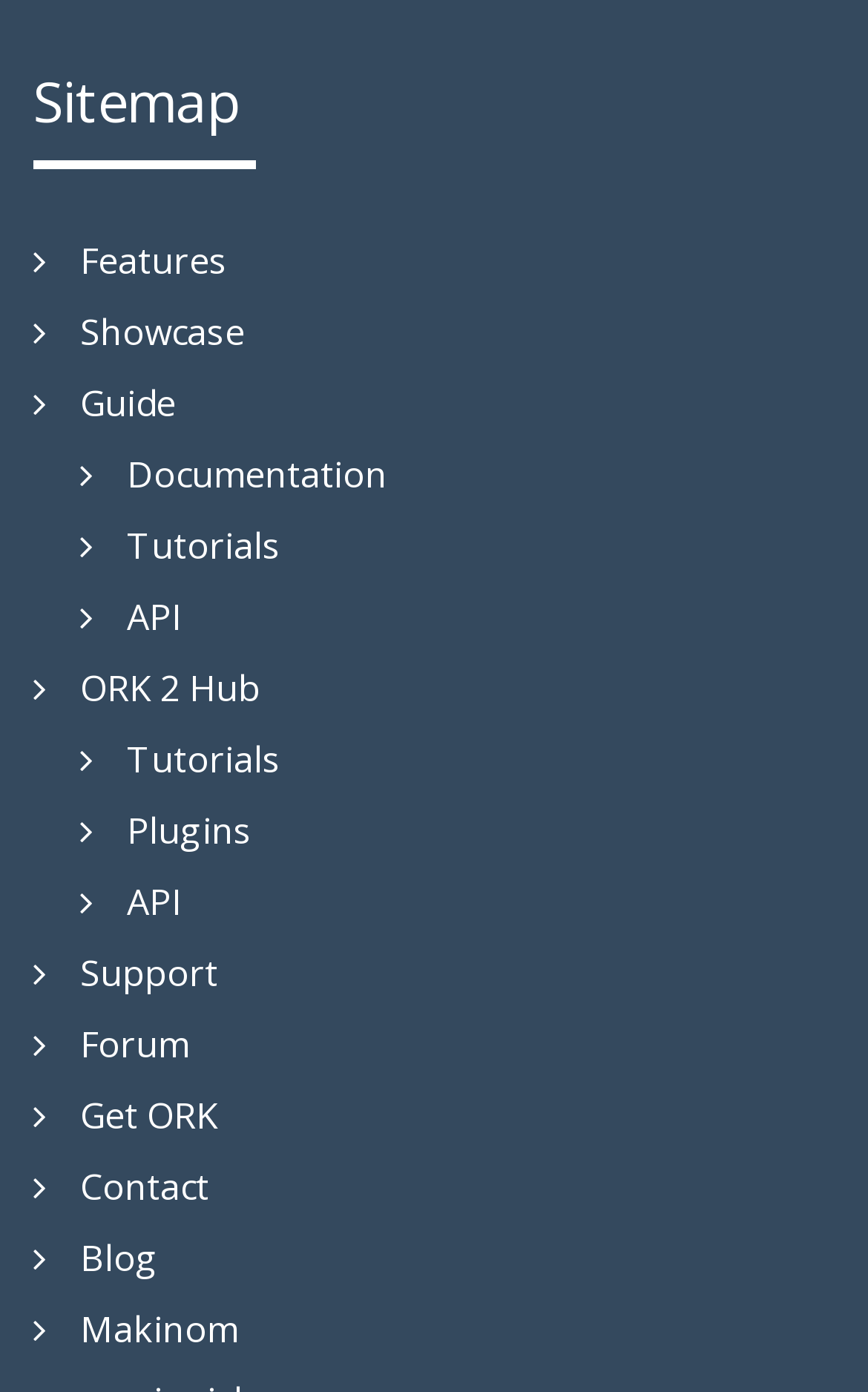Determine the bounding box for the HTML element described here: "Get ORK". The coordinates should be given as [left, top, right, bottom] with each number being a float between 0 and 1.

[0.038, 0.784, 0.251, 0.819]